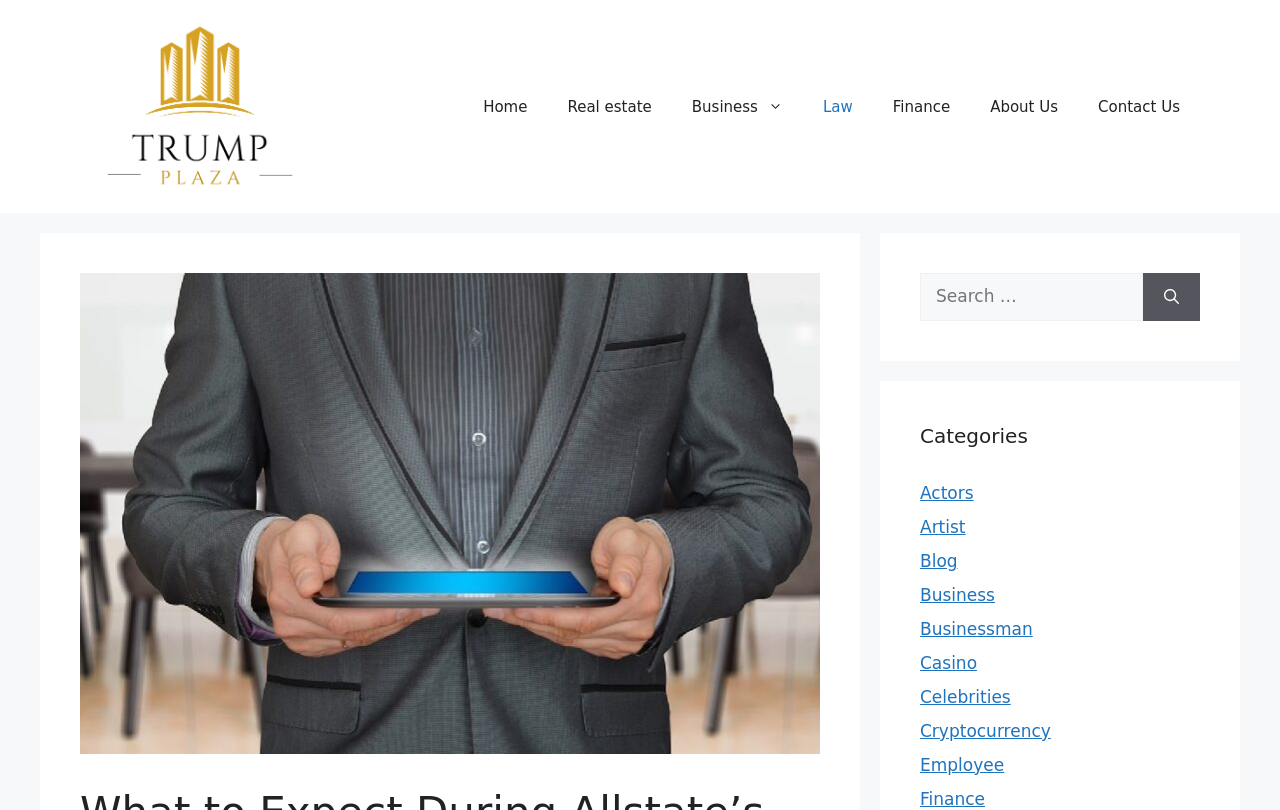Answer the question with a single word or phrase: 
How many categories are listed?

12